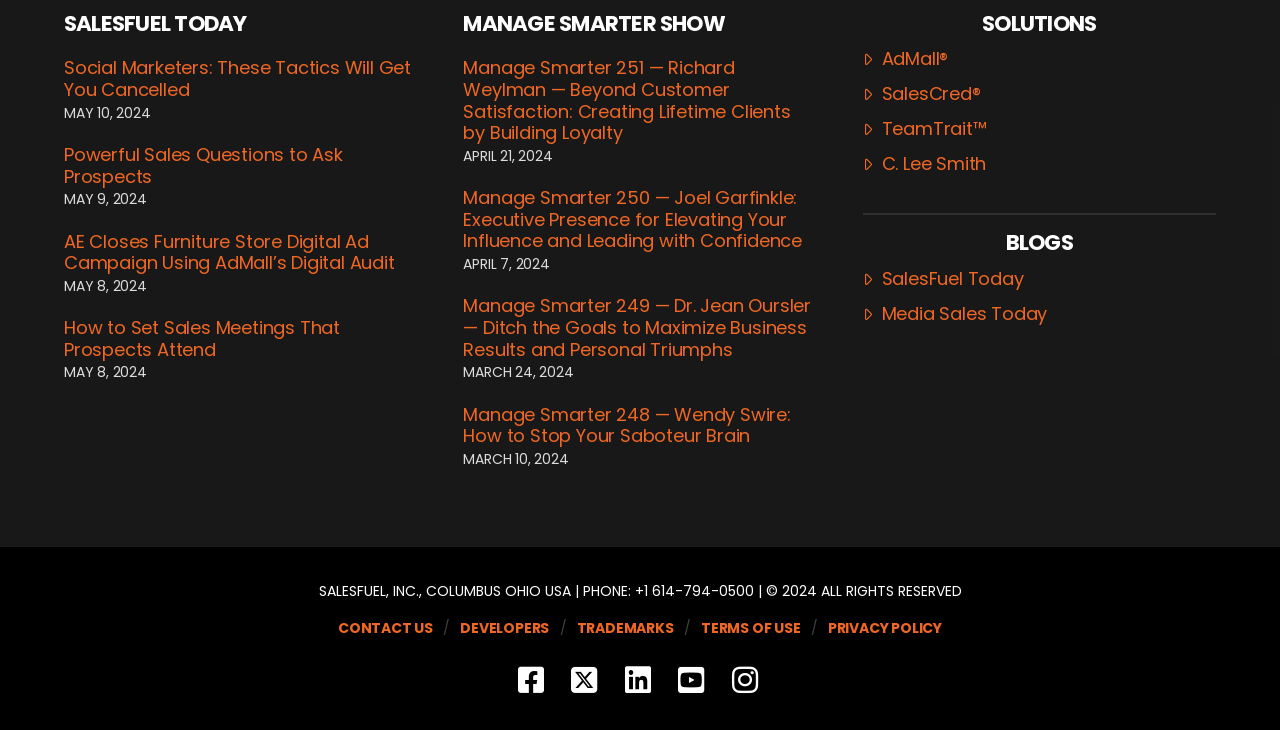Reply to the question with a single word or phrase:
What is the phone number of SALESFUEL, INC.?

+1 614-794-0500